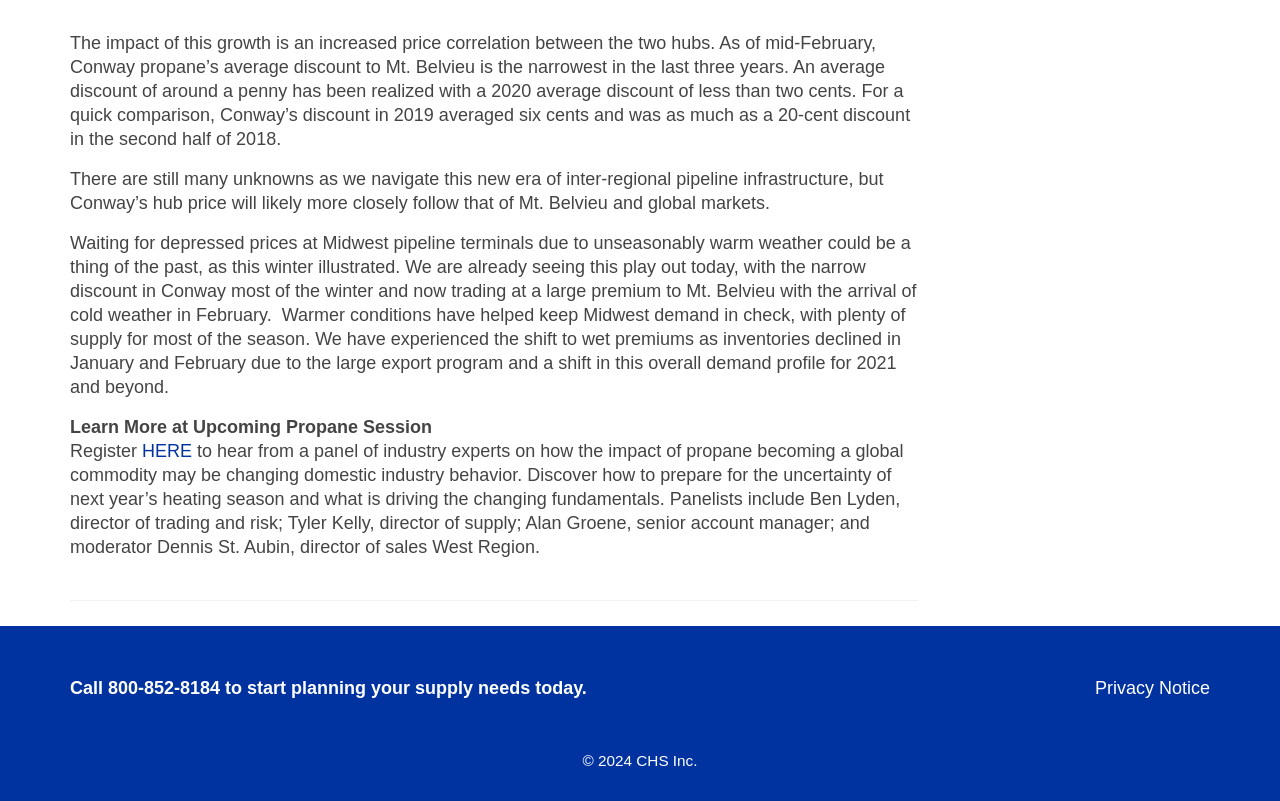What is the topic of the text?
Look at the image and respond with a one-word or short-phrase answer.

Propane market